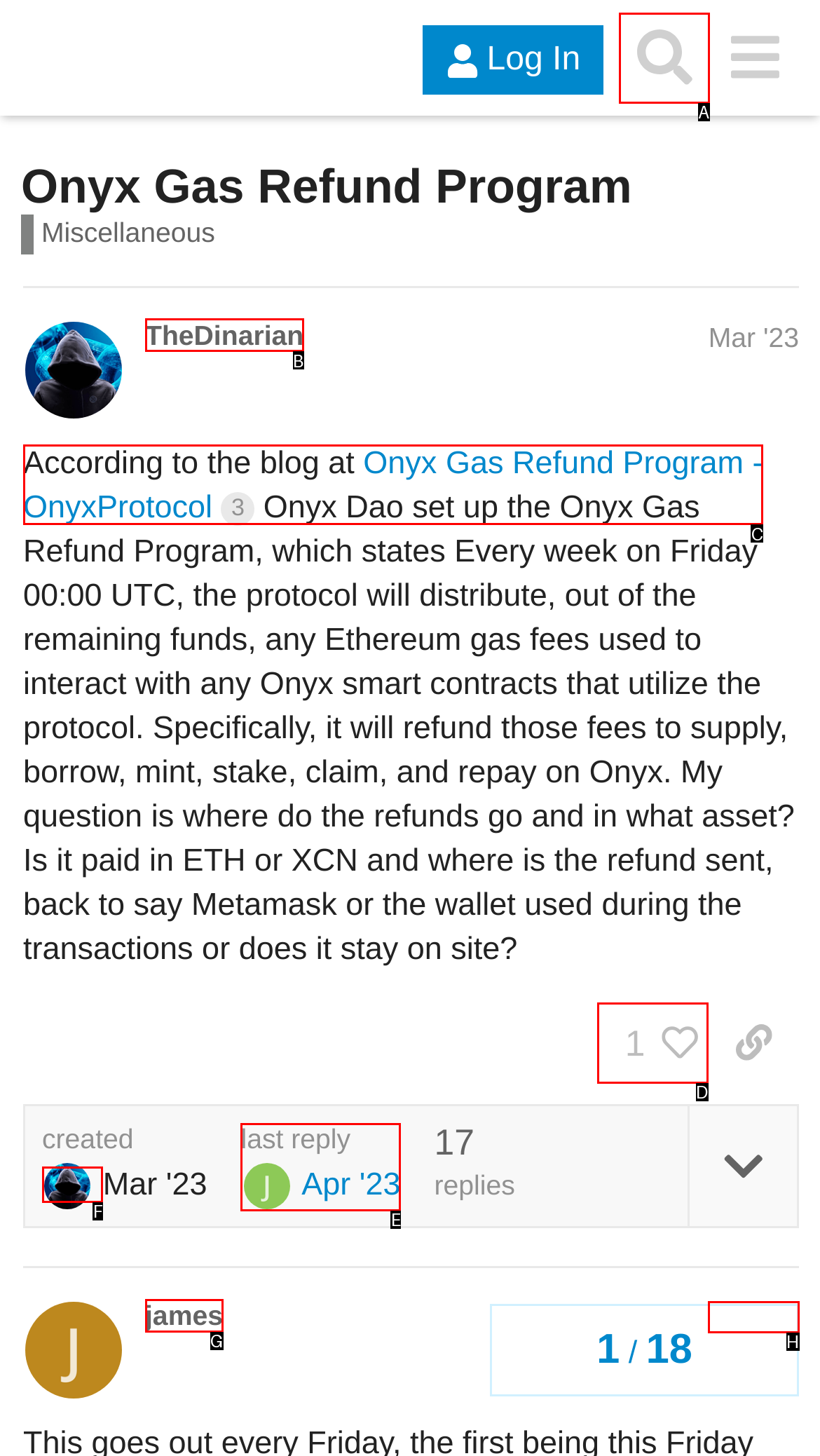Identify the correct UI element to click for this instruction: Search for topics
Respond with the appropriate option's letter from the provided choices directly.

A